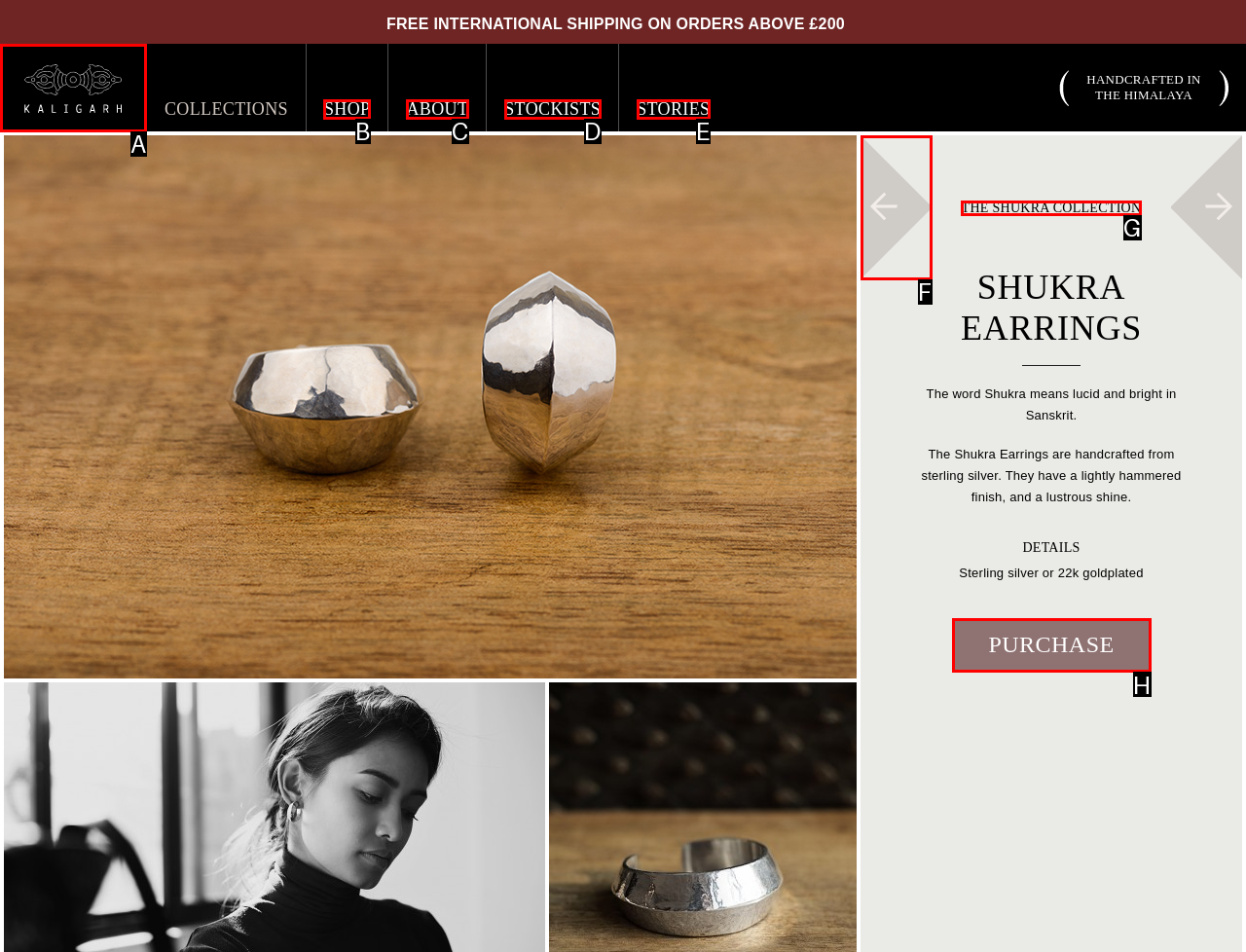Tell me which option best matches this description: Circle Gold Band
Answer with the letter of the matching option directly from the given choices.

F